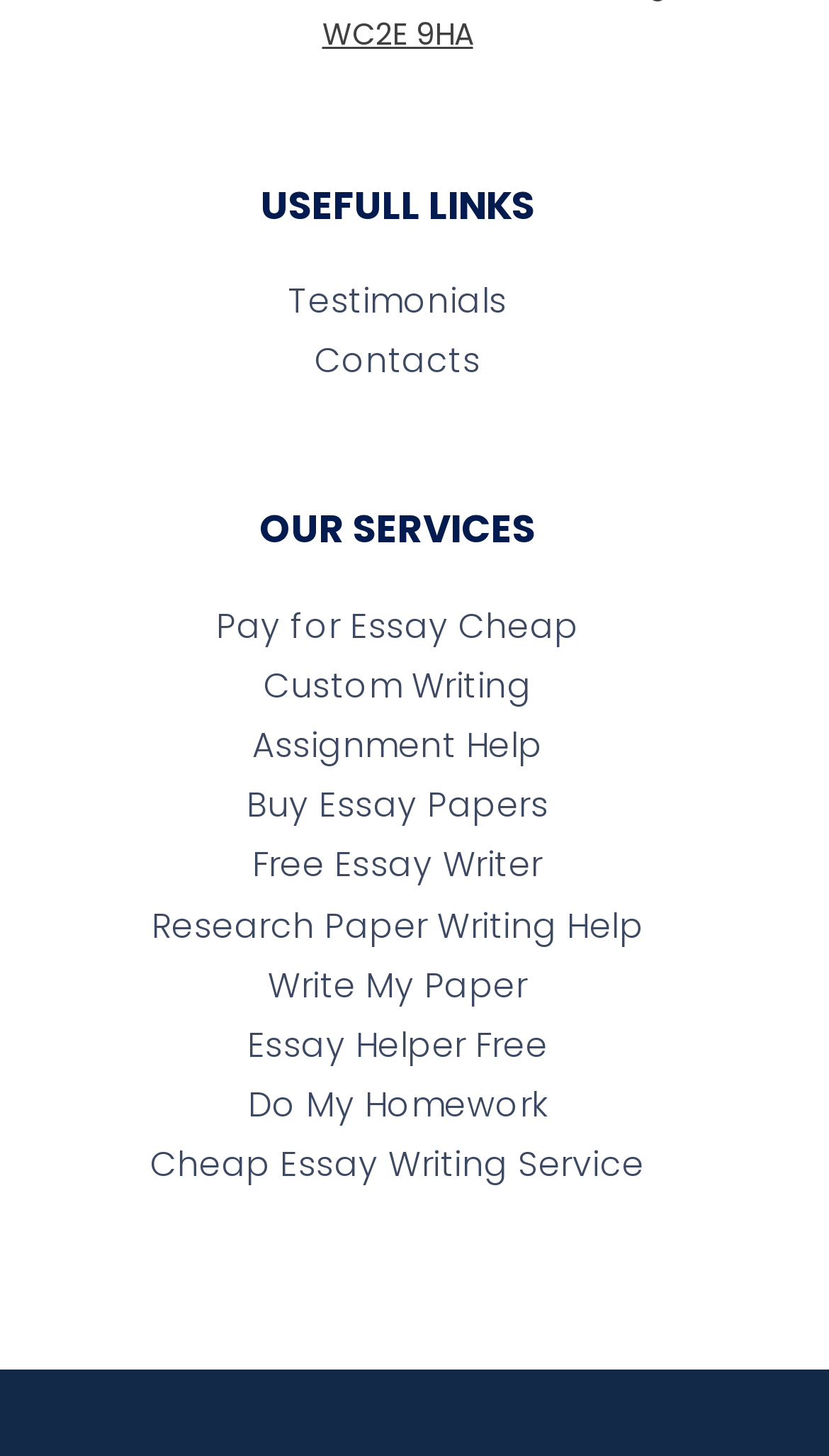Provide a brief response to the question using a single word or phrase: 
What is the first link under 'USEFULL LINKS'?

Testimonials